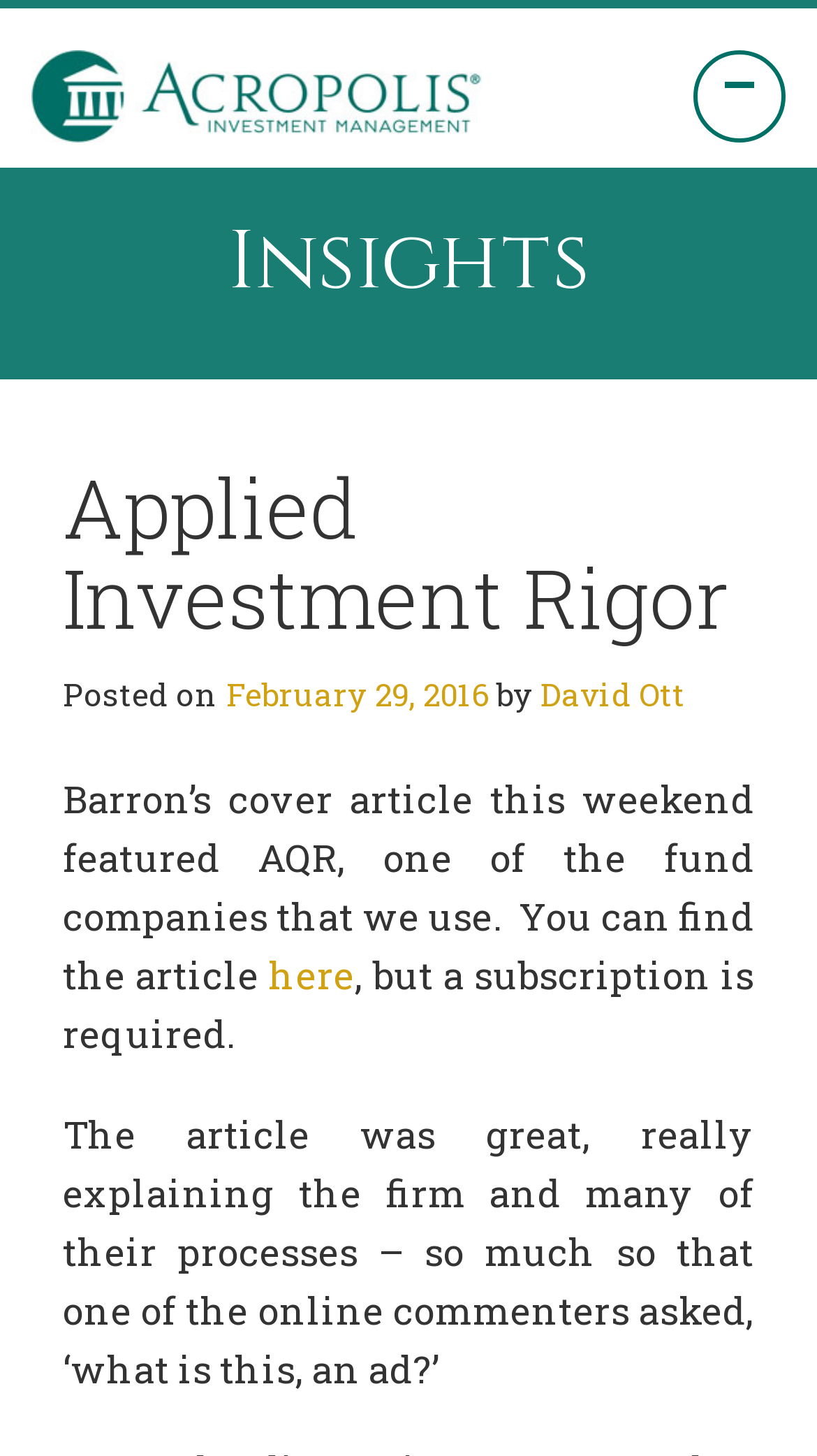What is the topic of the article?
Please provide a single word or phrase in response based on the screenshot.

AQR